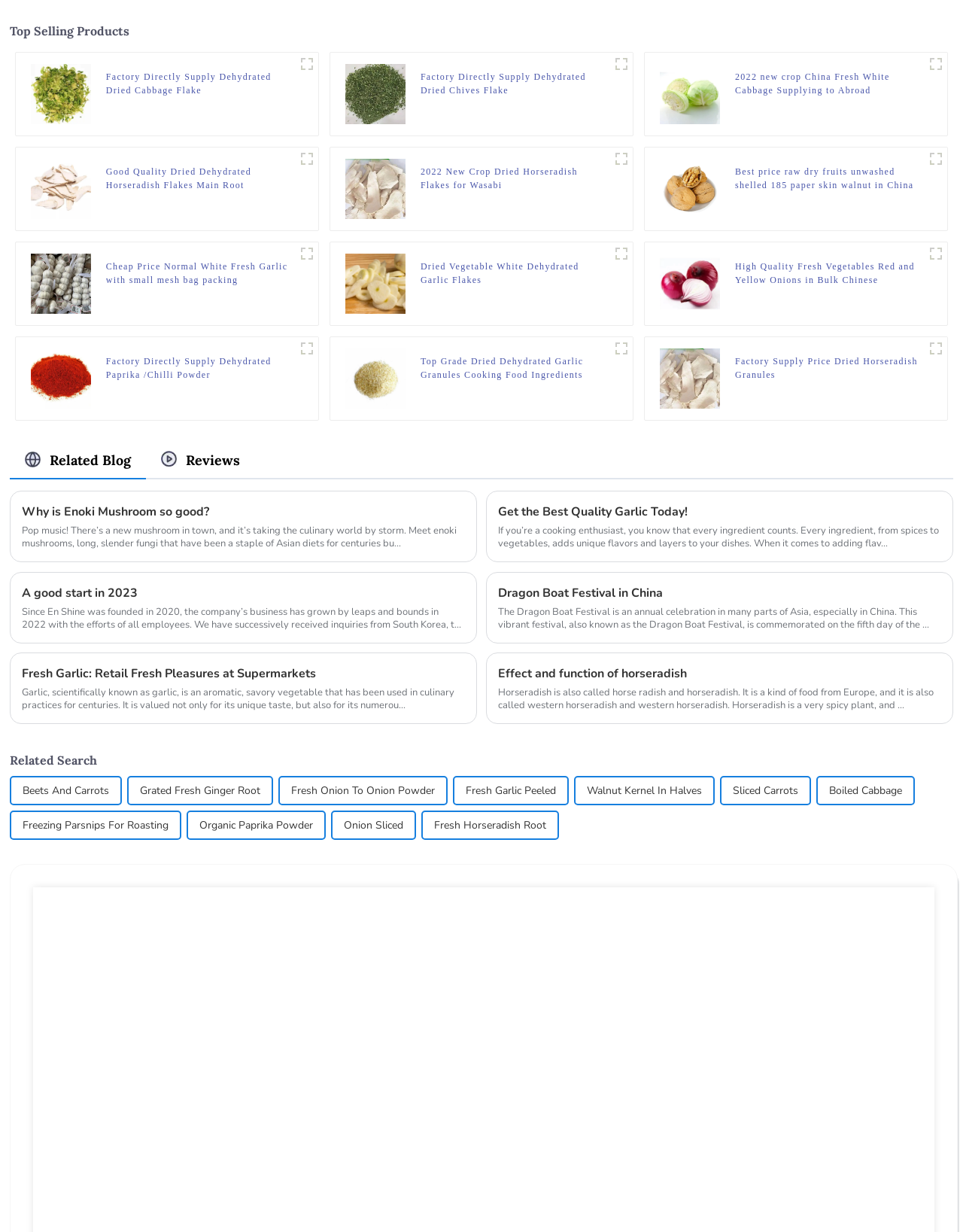What is the main category of products?
Please respond to the question with a detailed and thorough explanation.

Based on the webpage, I can see multiple figures with images and captions describing different types of food products, such as dehydrated vegetables, fruits, and spices. This suggests that the main category of products on this webpage is food.